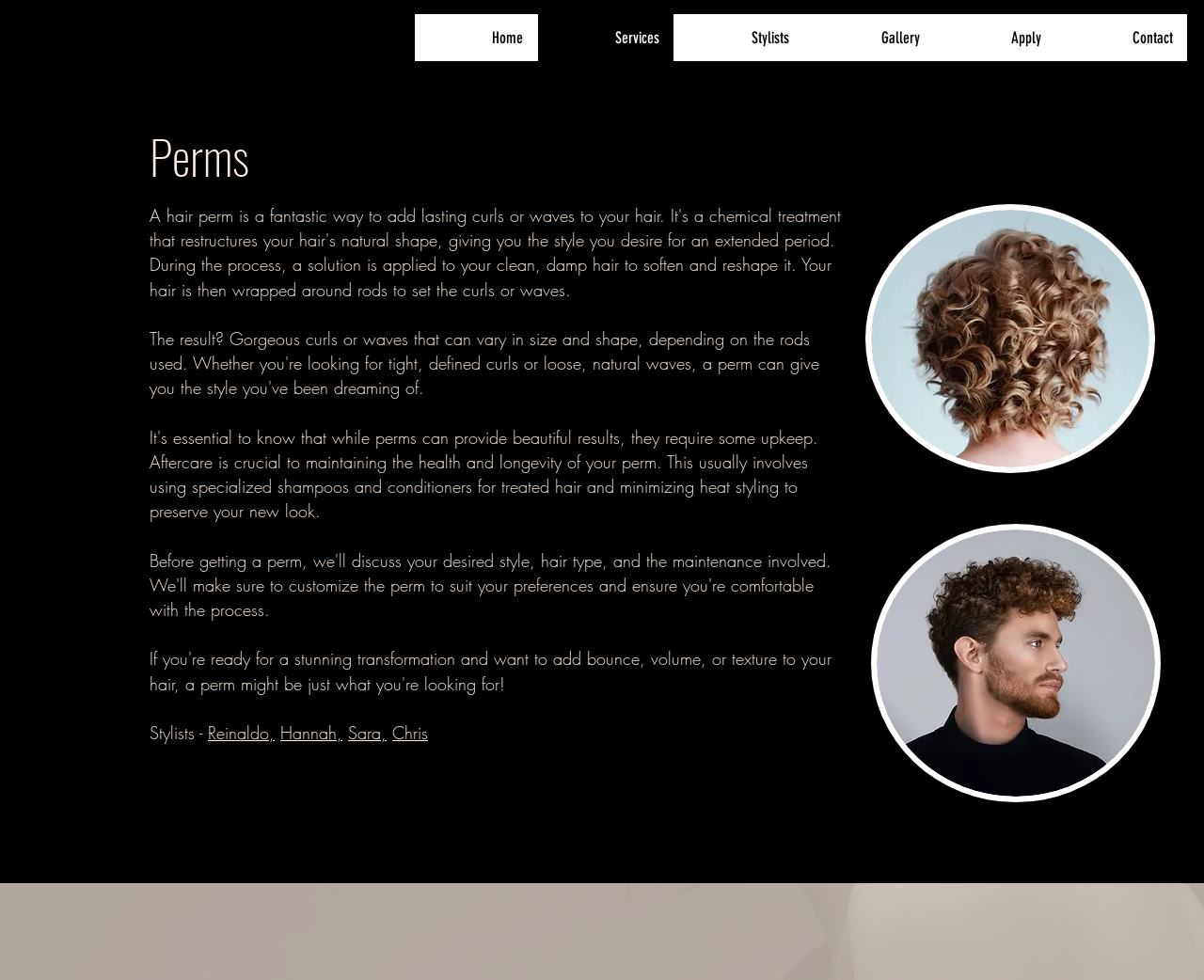What is the section below the navigation menu?
Answer the question based on the image using a single word or a brief phrase.

main